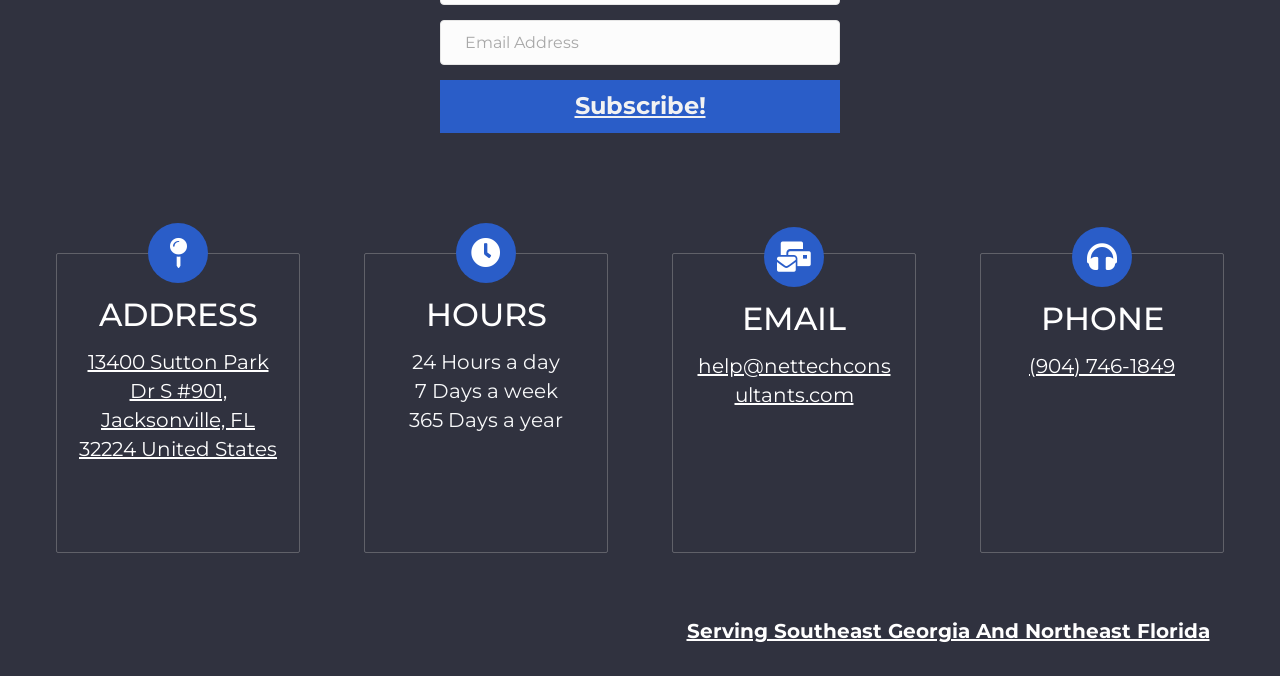Provide a one-word or short-phrase answer to the question:
What is the phone number to call?

(904) 746-1849